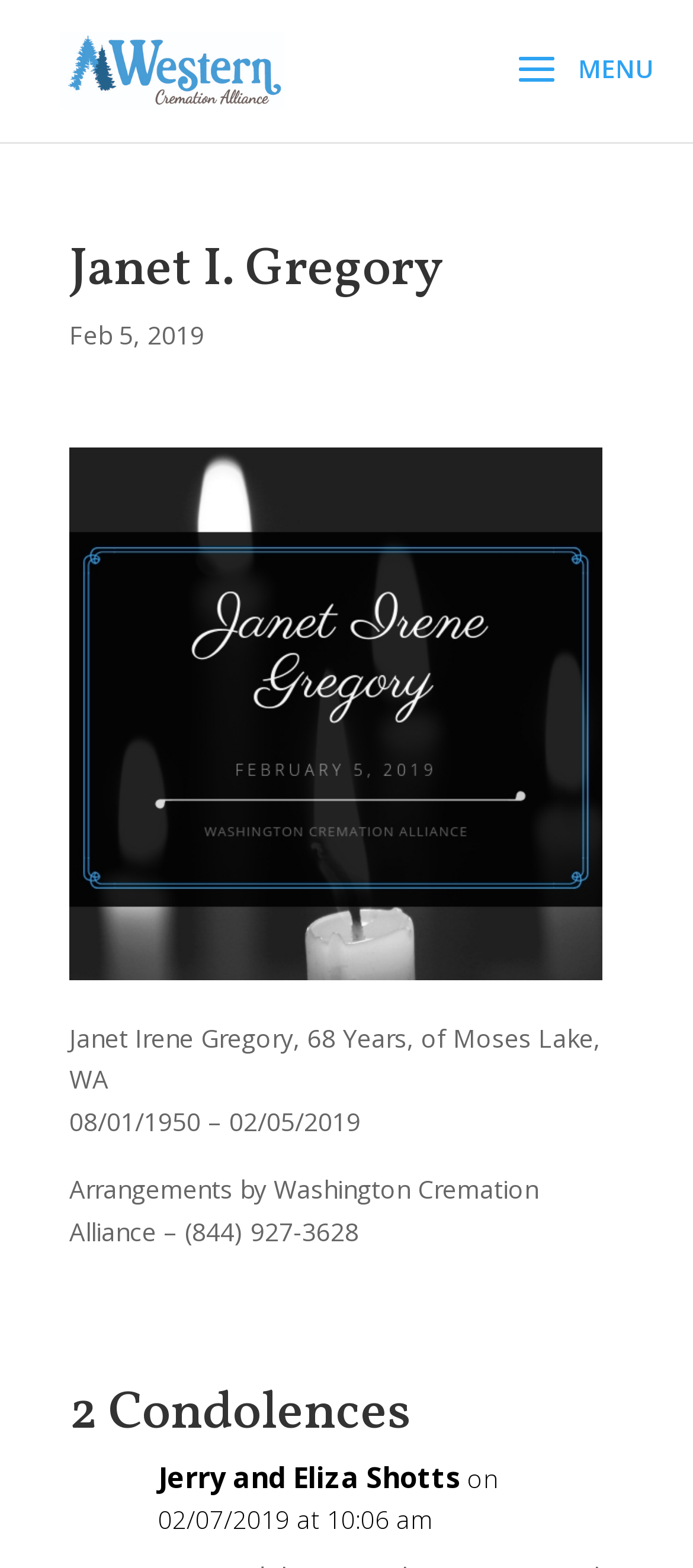What is the name of the deceased?
Analyze the image and deliver a detailed answer to the question.

I determined the answer by looking at the heading element 'Janet I. Gregory' which is a prominent element on the webpage, indicating that it is the main subject of the page.